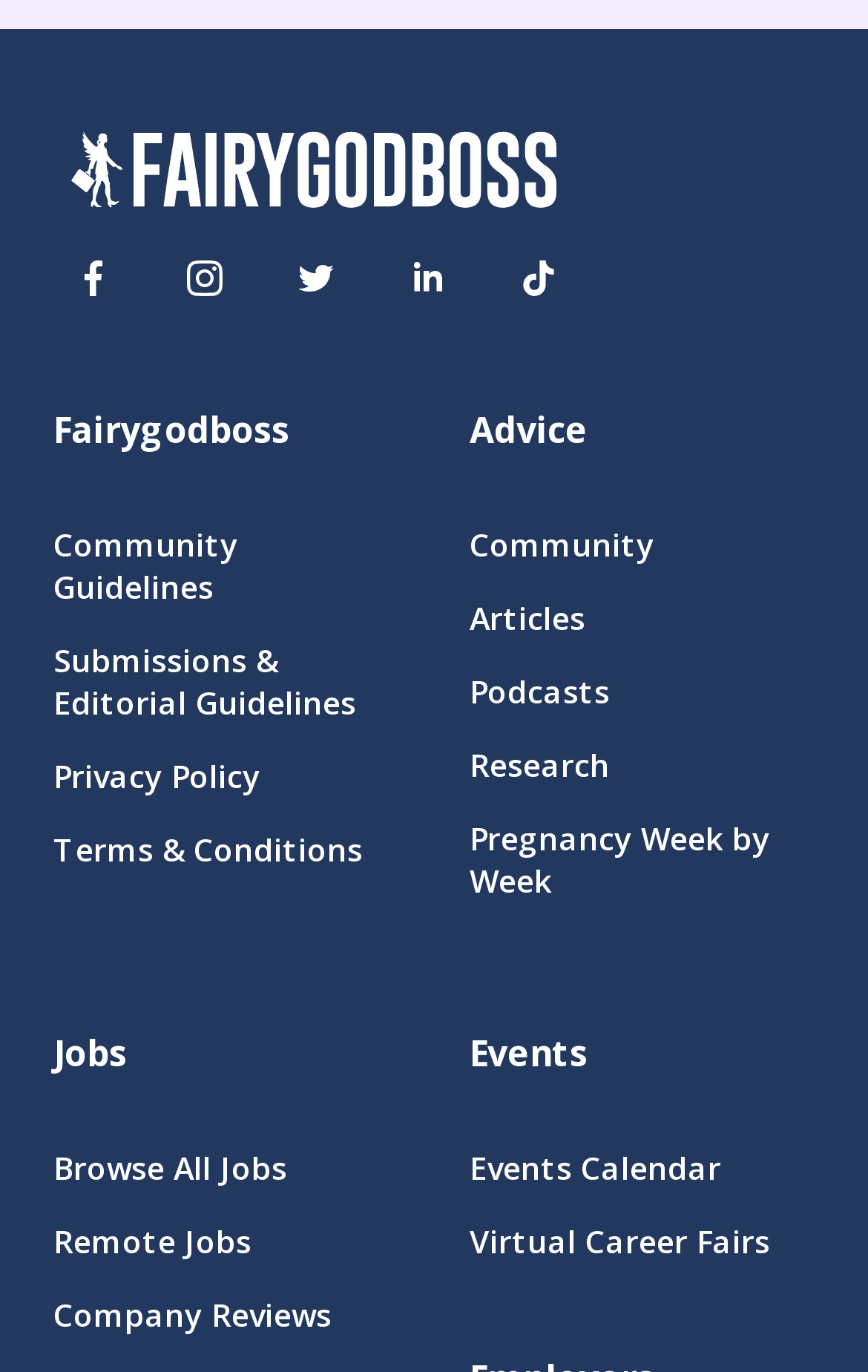What is the last link in the bottom left section?
Refer to the image and provide a detailed answer to the question.

I looked at the bottom left section of the webpage and found a series of links. The last link in this section has the text 'Terms & Conditions'.